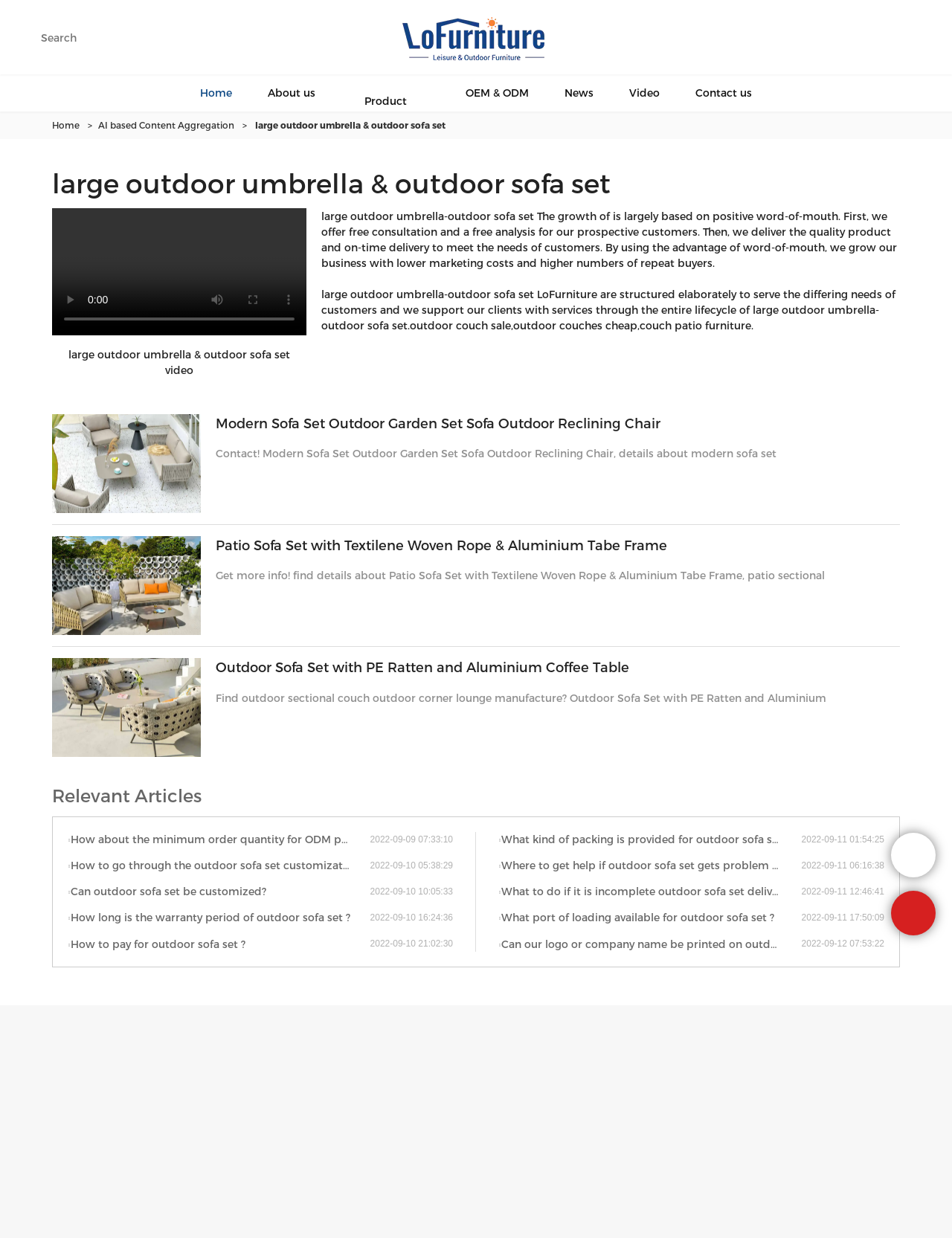What type of information is provided in the 'Relevant Articles' section?
Could you please answer the question thoroughly and with as much detail as possible?

The 'Relevant Articles' section appears to provide frequently asked questions and answers about the products, as well as additional information about the products, such as customization options, warranty periods, and payment methods.